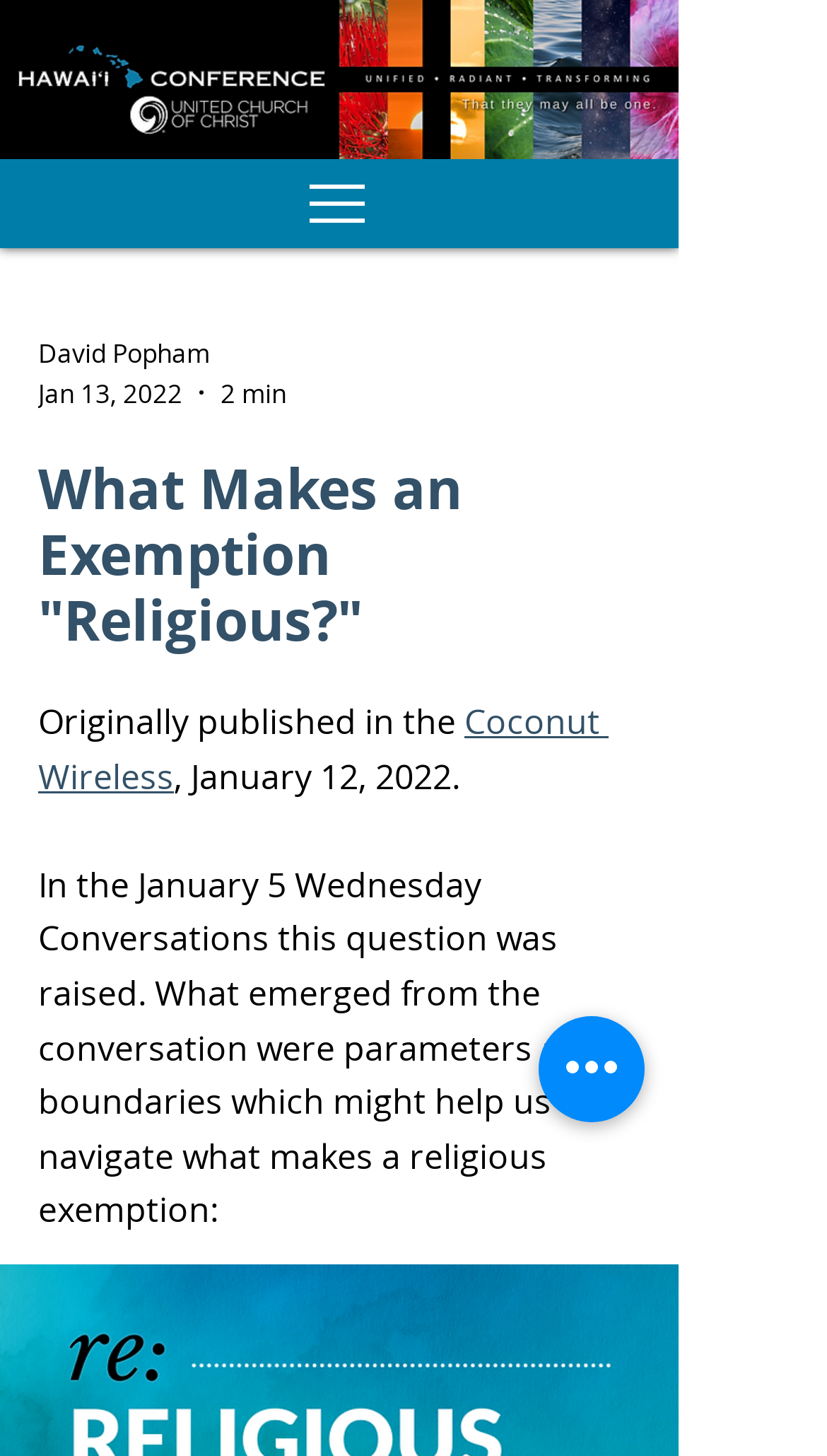Provide a one-word or one-phrase answer to the question:
When was the article originally published?

January 12, 2022